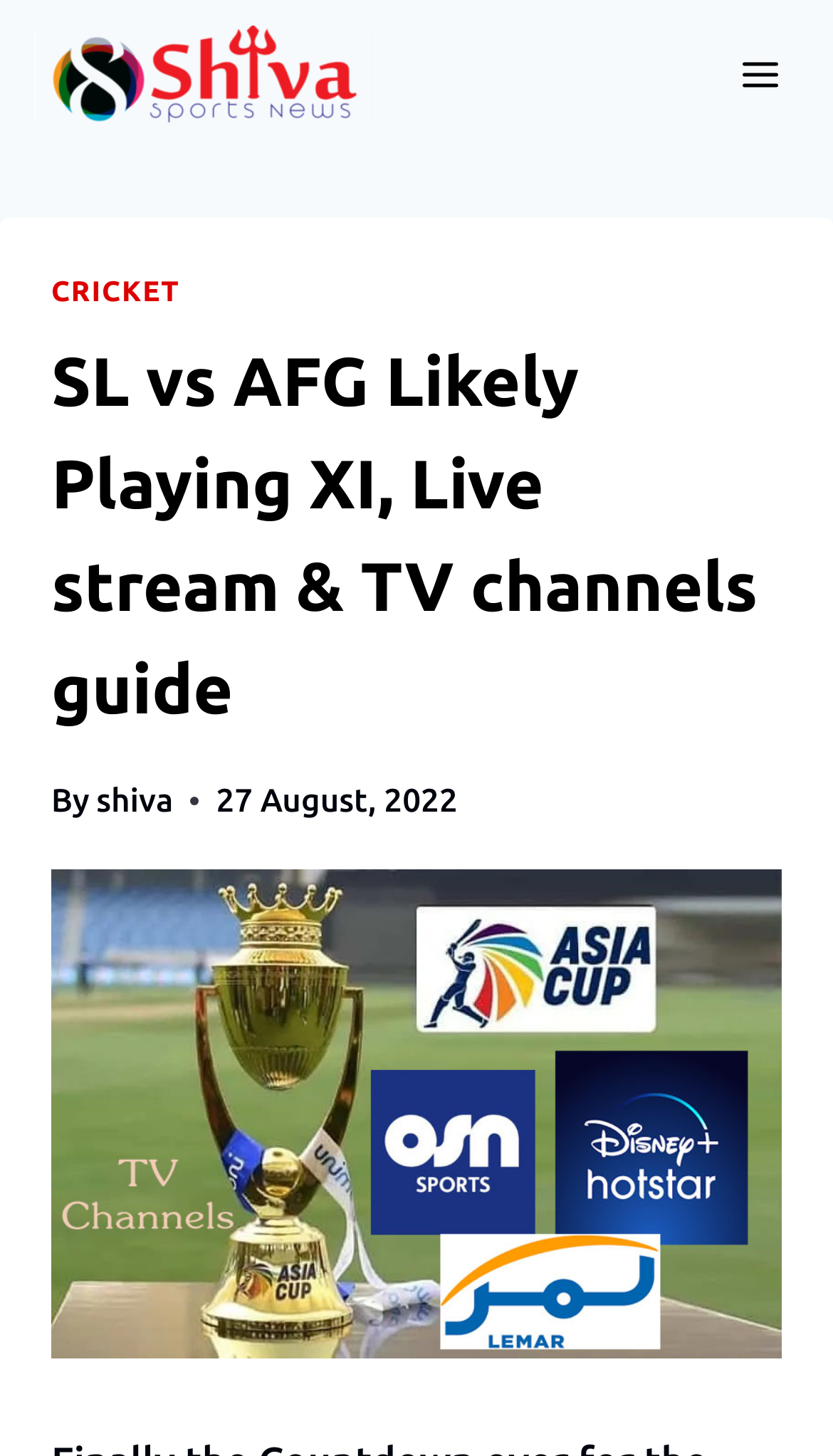Please identify the webpage's heading and generate its text content.

SL vs AFG Likely Playing XI, Live stream & TV channels guide